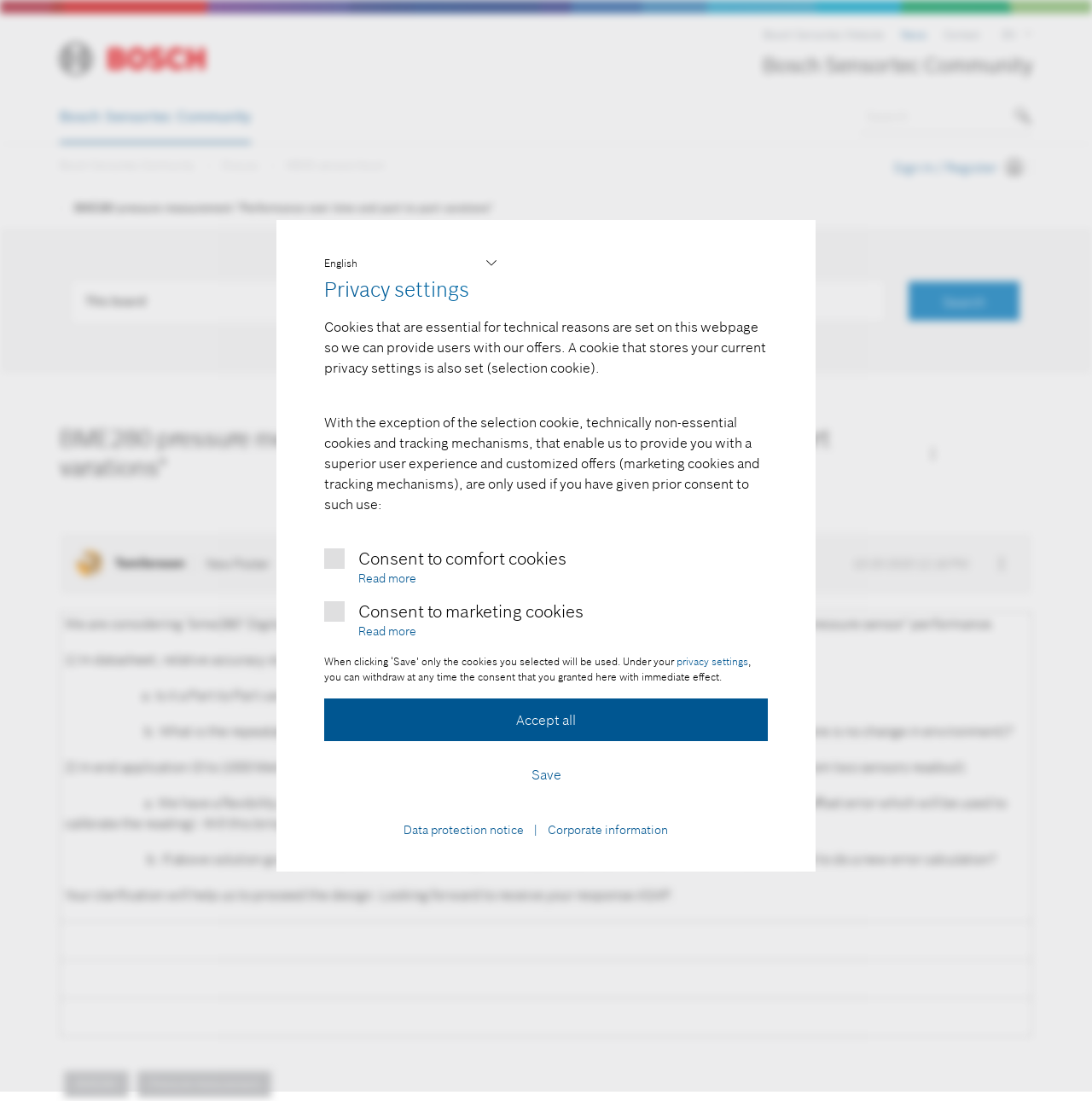Please find the bounding box coordinates of the element that must be clicked to perform the given instruction: "Go to Bosch Sensortec website". The coordinates should be four float numbers from 0 to 1, i.e., [left, top, right, bottom].

[0.699, 0.017, 0.809, 0.046]